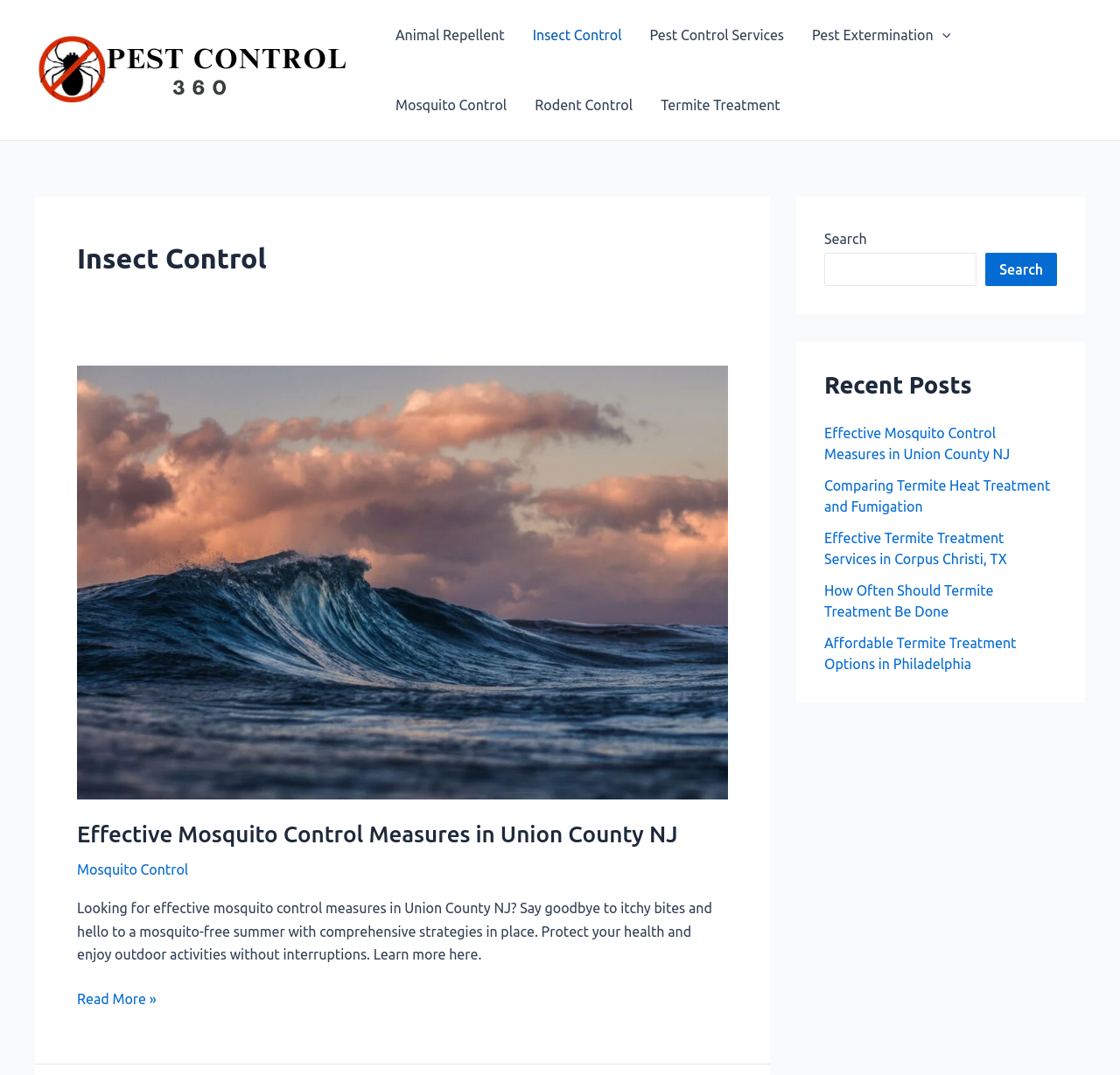Use a single word or phrase to answer the question:
What is the function of the 'Menu Toggle' button?

To expand or collapse the menu